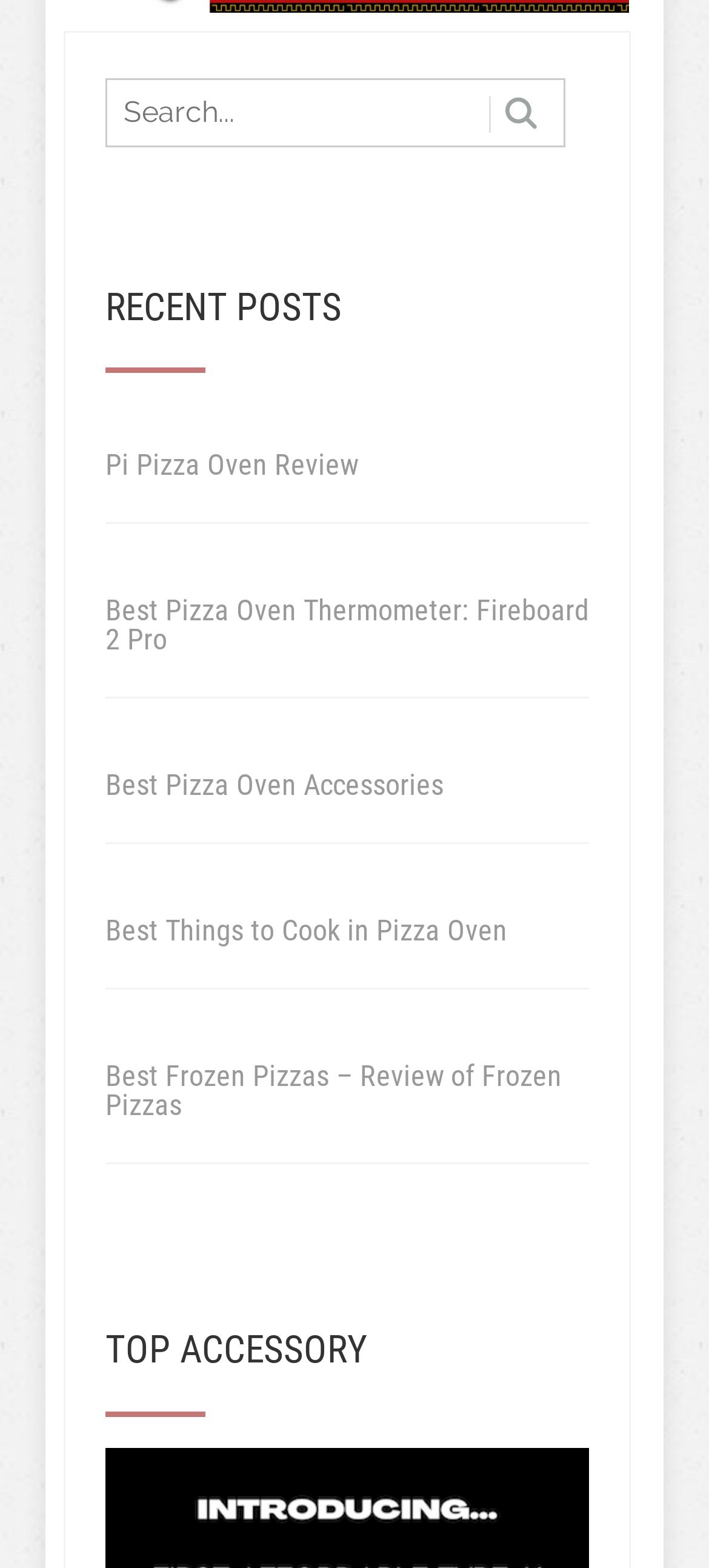Please reply to the following question using a single word or phrase: 
What is the theme of the website?

Pizza Oven